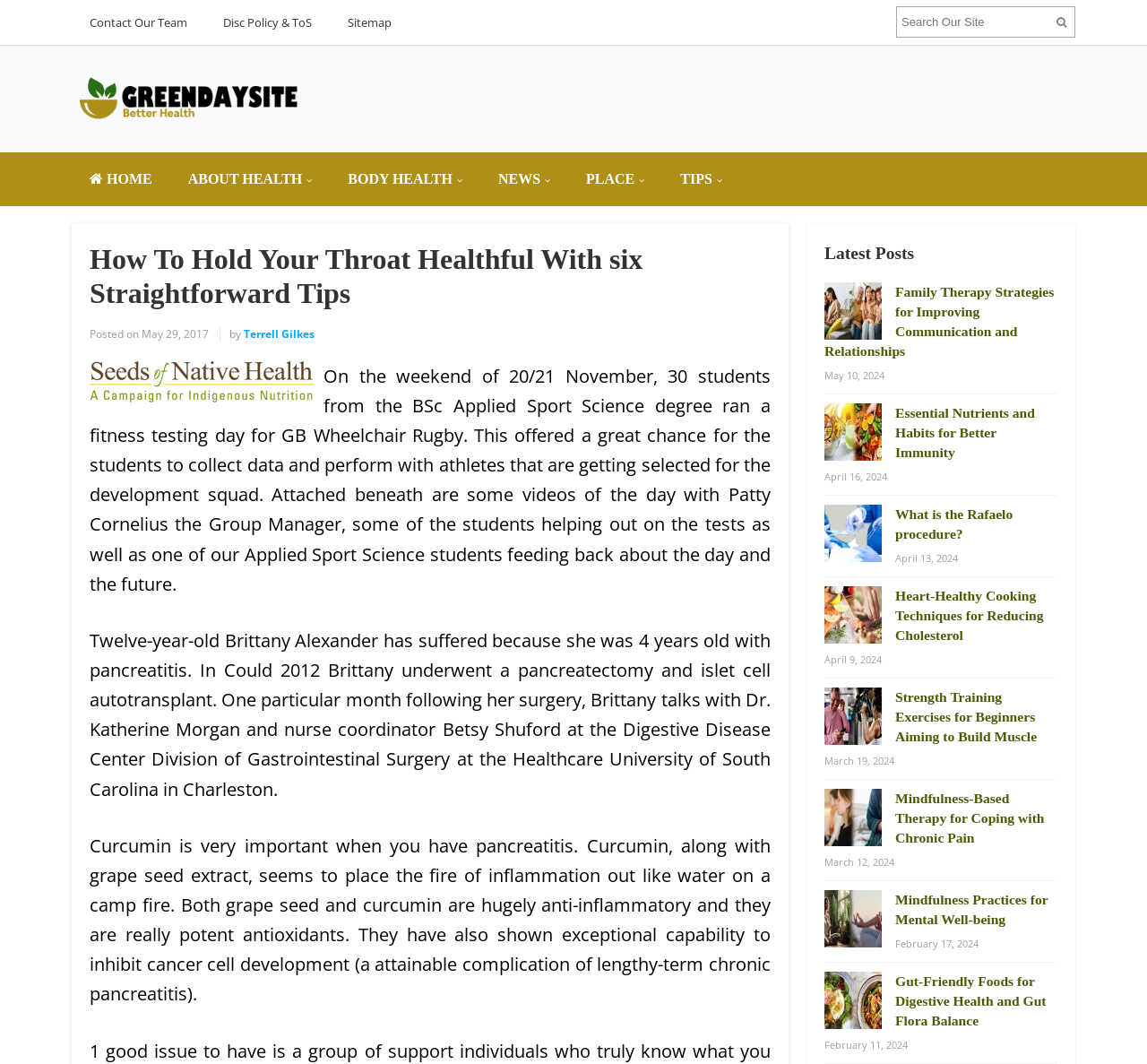Provide a single word or phrase answer to the question: 
What is the date of the article 'How To Hold Your Throat Healthful With six Straightforward Tips'?

May 29, 2017